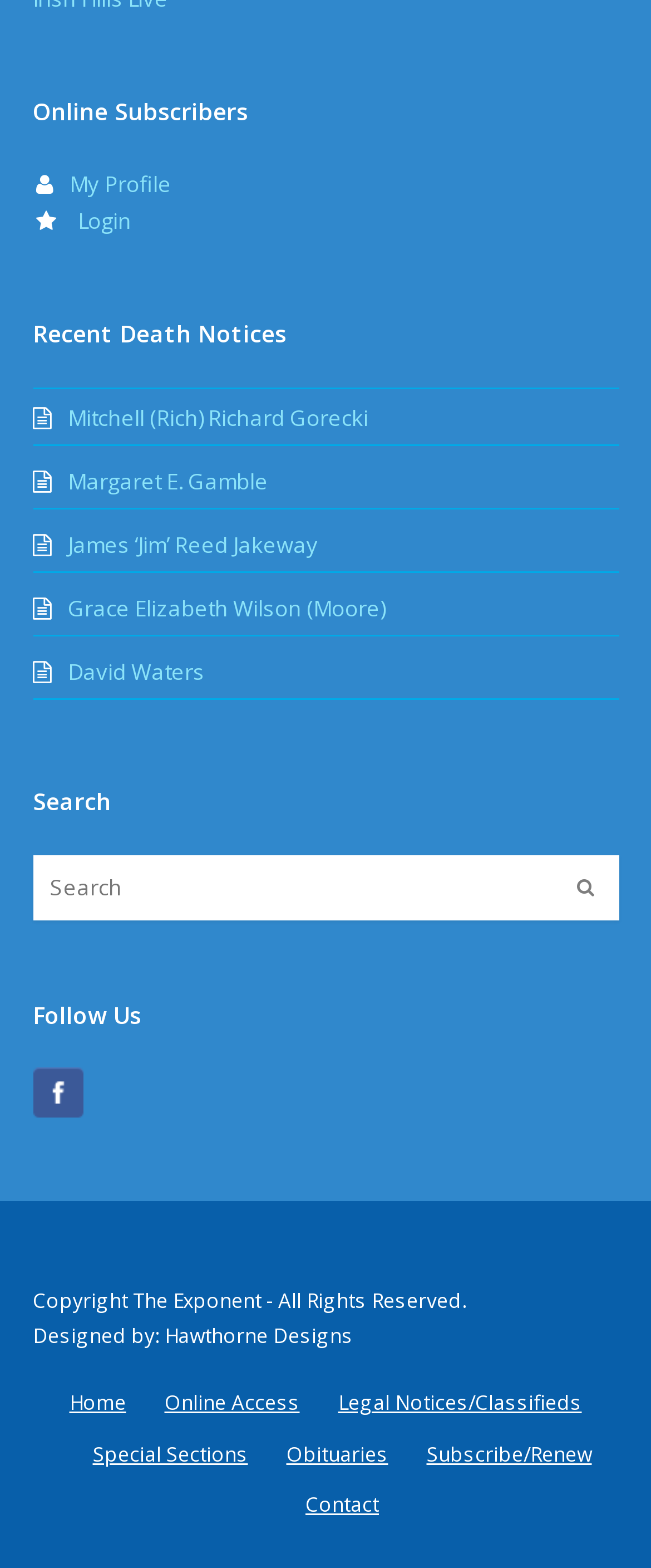Find the bounding box coordinates for the area you need to click to carry out the instruction: "Search for death notices". The coordinates should be four float numbers between 0 and 1, indicated as [left, top, right, bottom].

[0.05, 0.545, 0.95, 0.587]